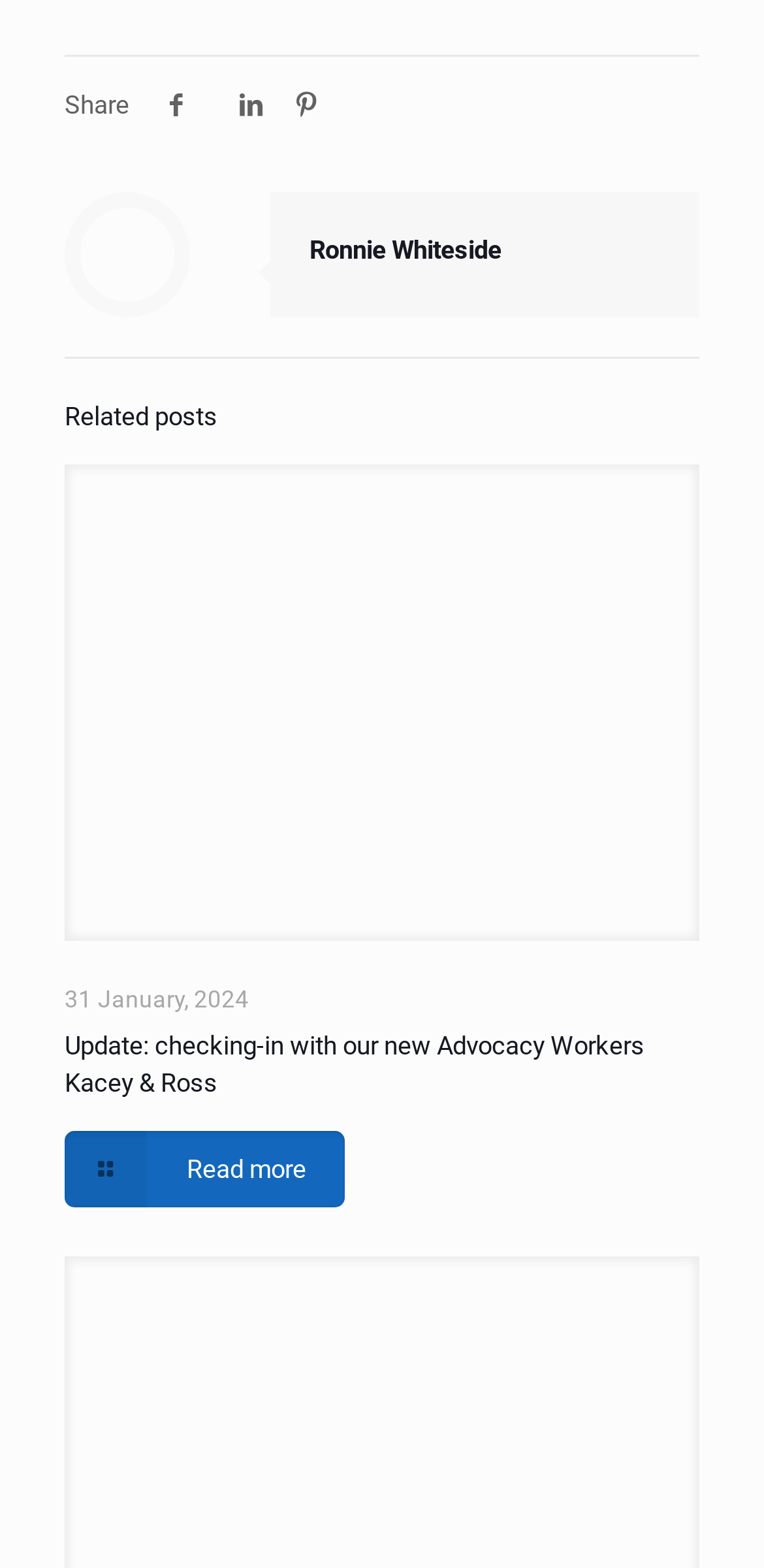How many social media icons are present?
Answer the question with detailed information derived from the image.

There are four social media icons present, namely Facebook, Twitter, LinkedIn, and Pinterest, each with its own link element and corresponding generic element with the icon name.